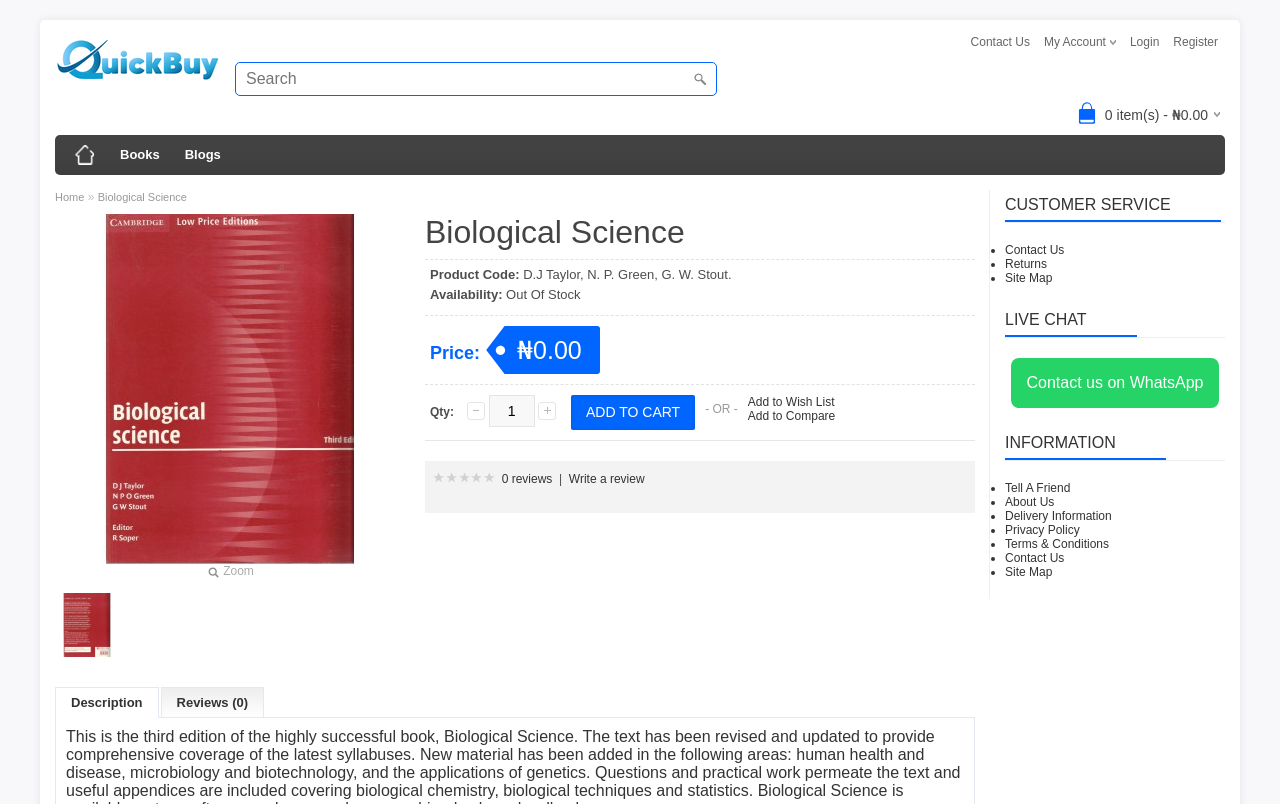Kindly determine the bounding box coordinates for the area that needs to be clicked to execute this instruction: "View Biological Science Zoom".

[0.043, 0.266, 0.316, 0.719]